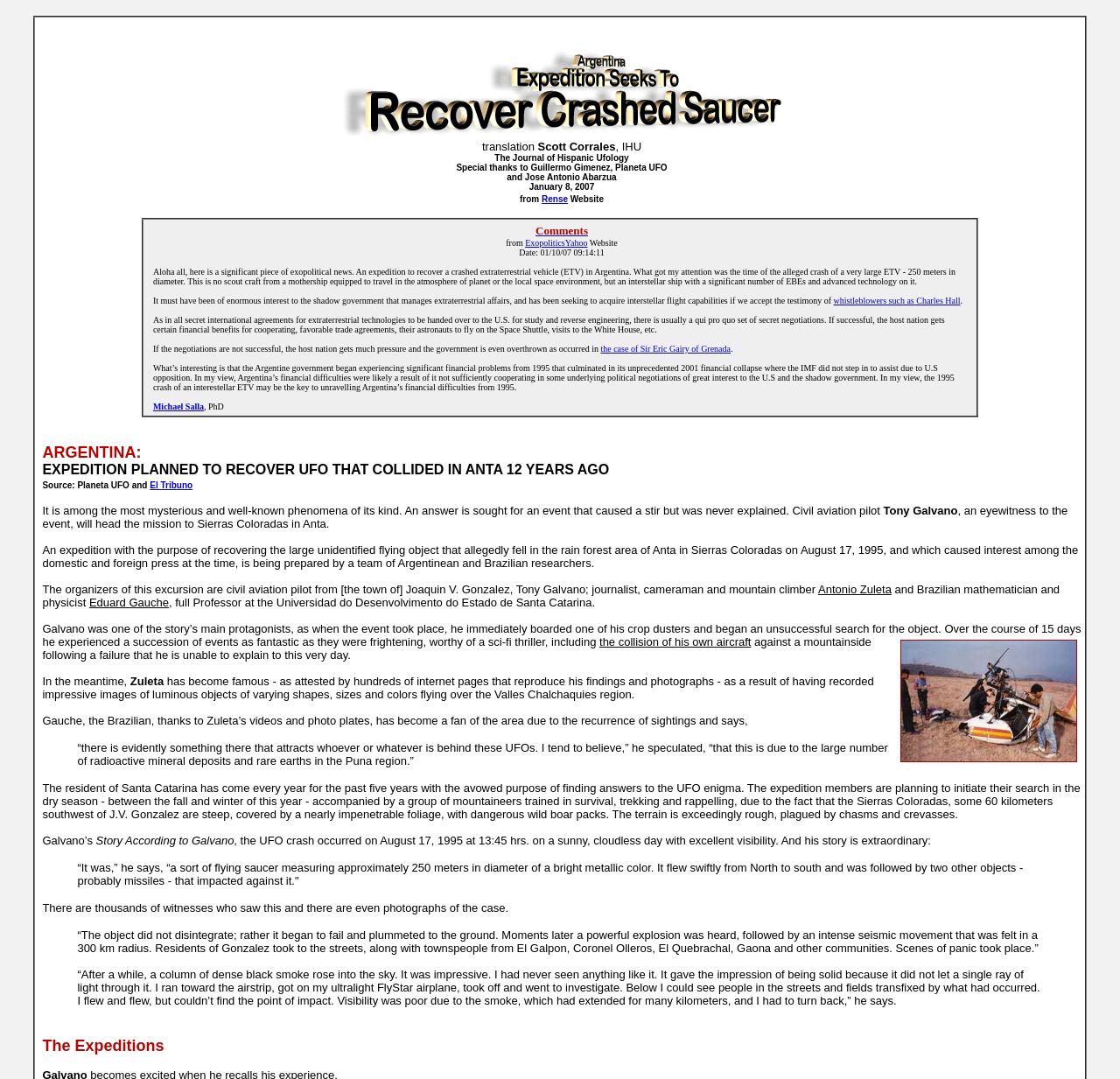What is the occupation of Tony Galvano?
Please use the image to deliver a detailed and complete answer.

The text mentions that Tony Galvano is a civil aviation pilot who was an eyewitness to the UFO crash and is now leading the expedition to recover the crashed UFO.